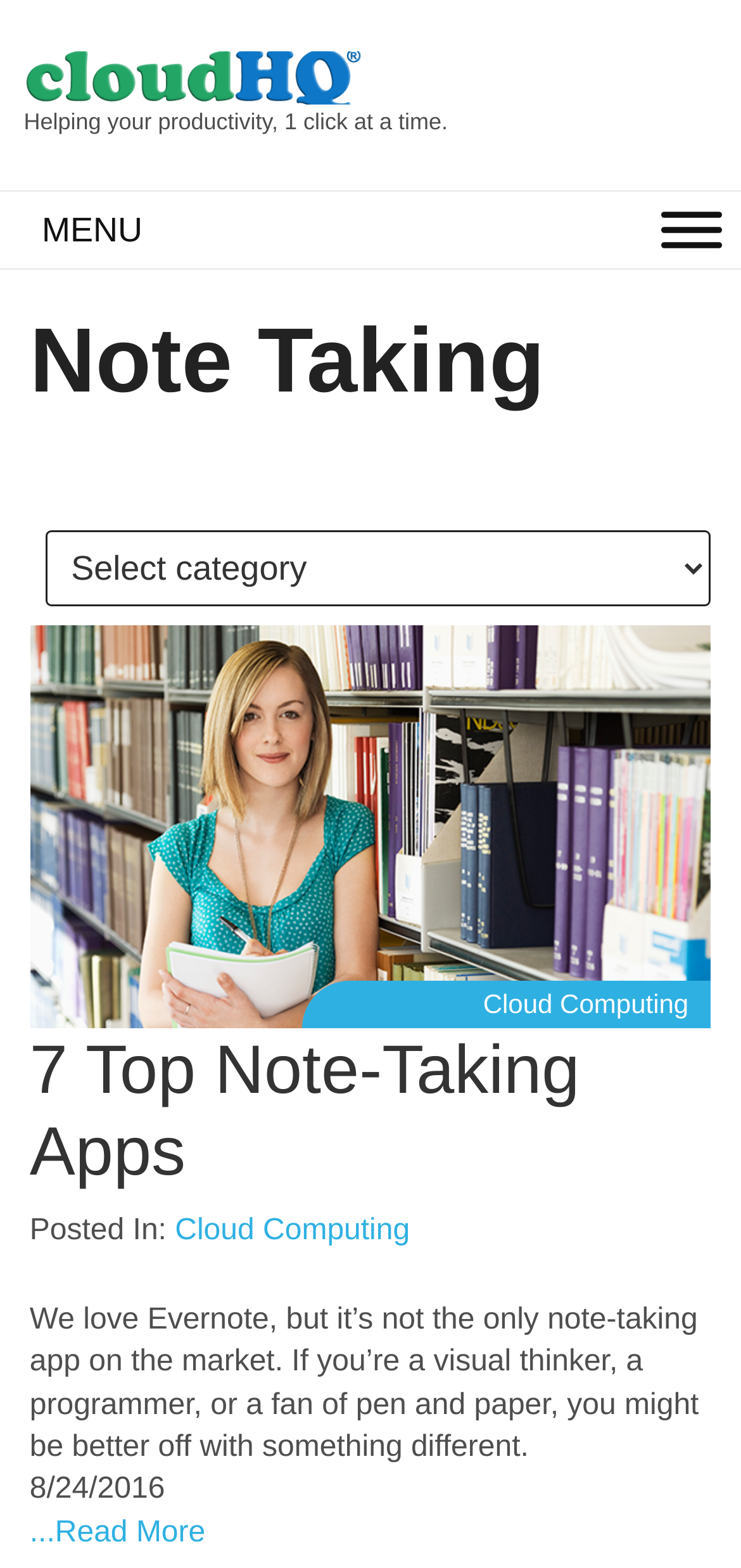Identify the bounding box coordinates for the element you need to click to achieve the following task: "Visit the Cloud Computing page". Provide the bounding box coordinates as four float numbers between 0 and 1, in the form [left, top, right, bottom].

[0.652, 0.625, 0.929, 0.656]